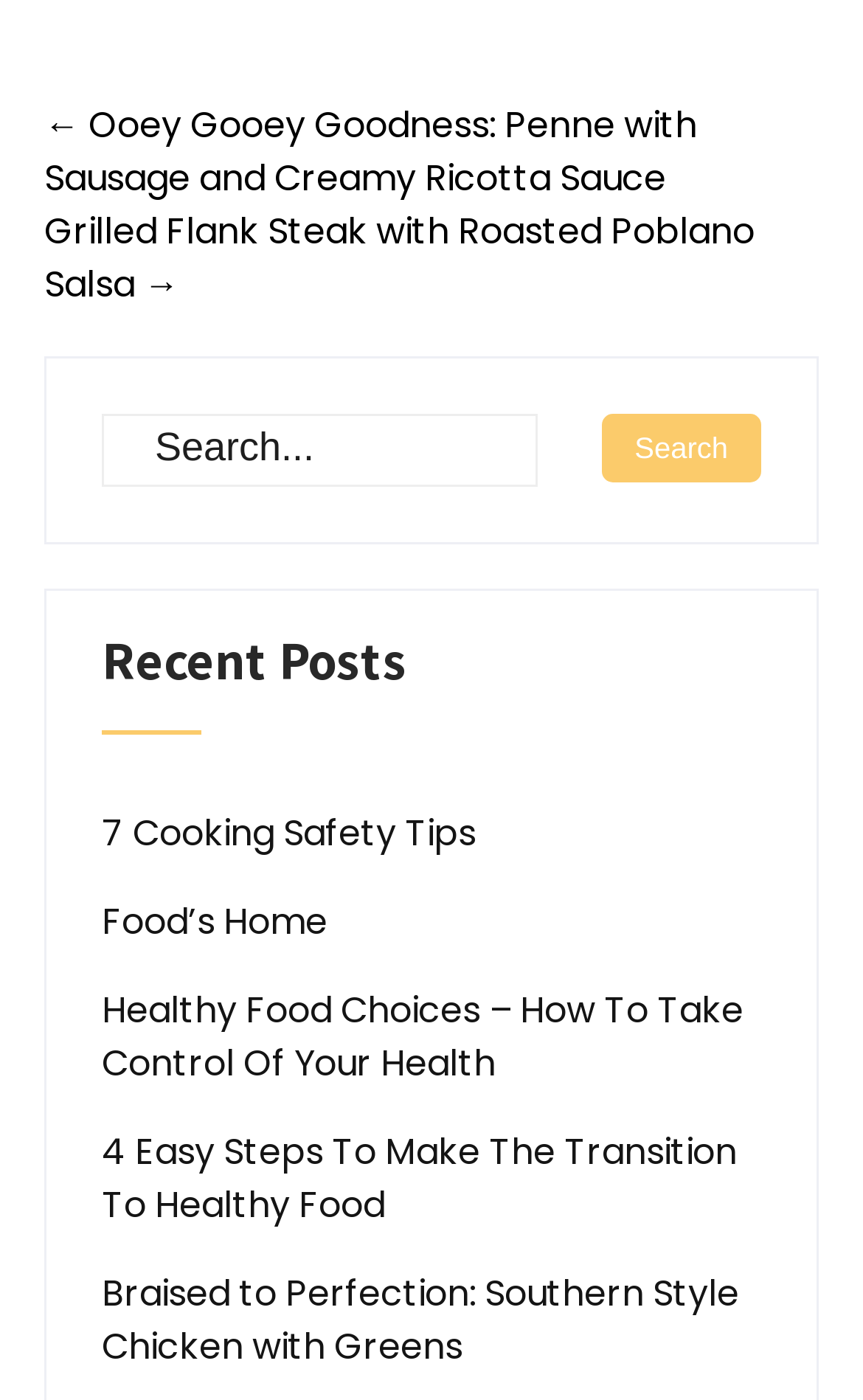Please find the bounding box coordinates of the element that needs to be clicked to perform the following instruction: "View recent post '7 Cooking Safety Tips'". The bounding box coordinates should be four float numbers between 0 and 1, represented as [left, top, right, bottom].

[0.118, 0.576, 0.551, 0.614]